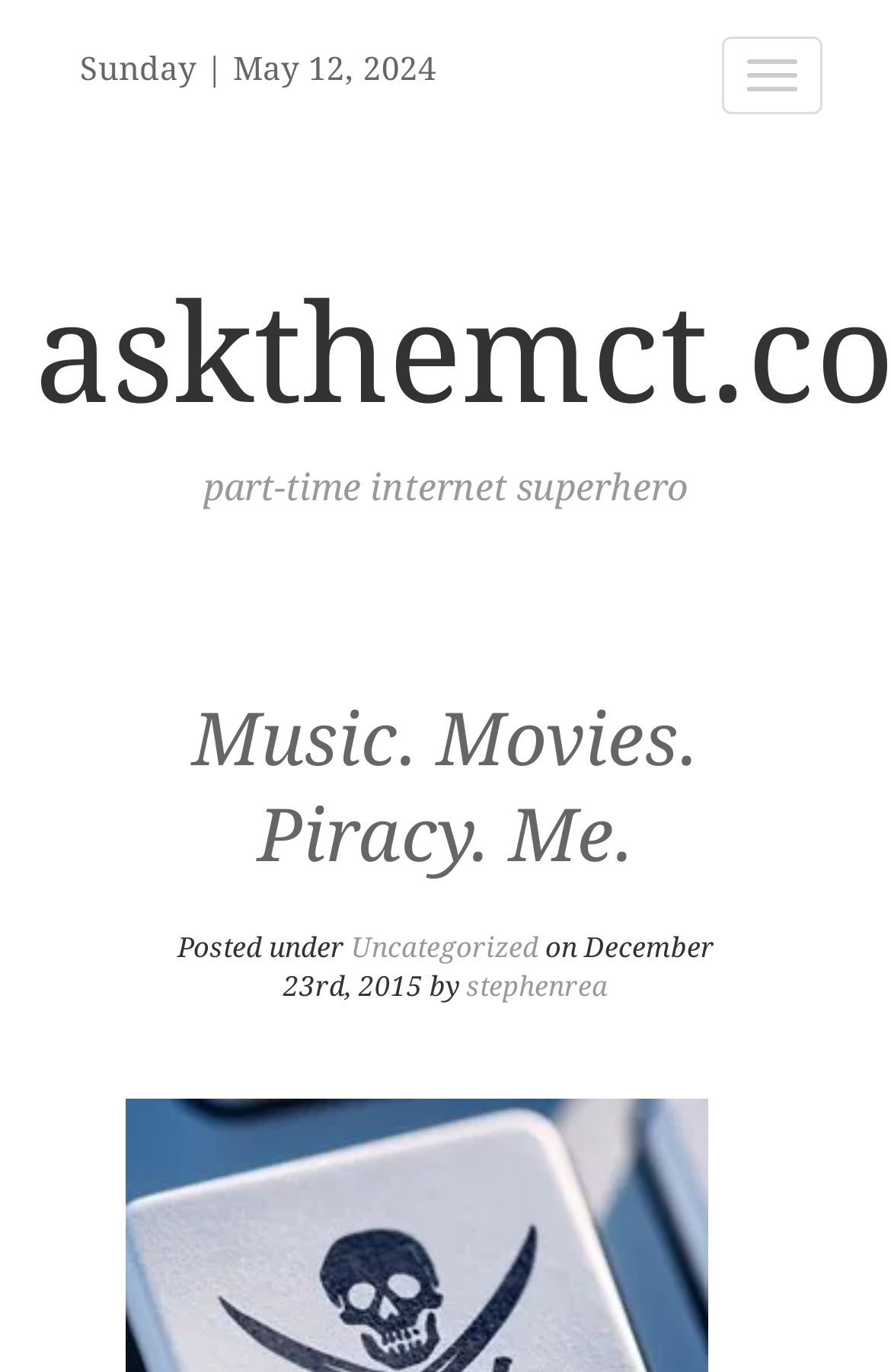Please provide the bounding box coordinates in the format (top-left x, top-left y, bottom-right x, bottom-right y). Remember, all values are floating point numbers between 0 and 1. What is the bounding box coordinate of the region described as: stephenrea

[0.523, 0.707, 0.682, 0.73]